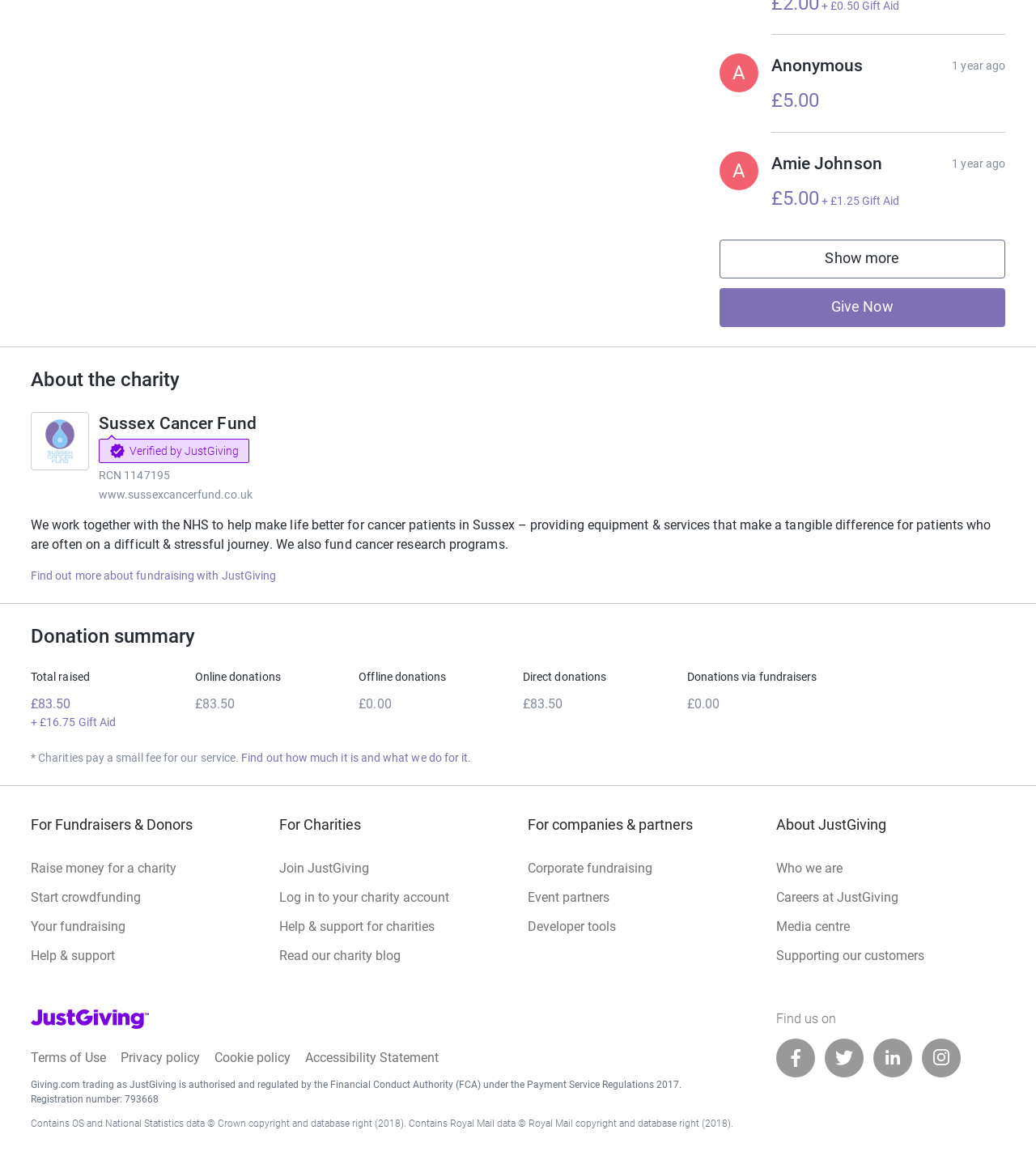What is the name of the charity?
Using the image, respond with a single word or phrase.

Sussex Cancer Fund